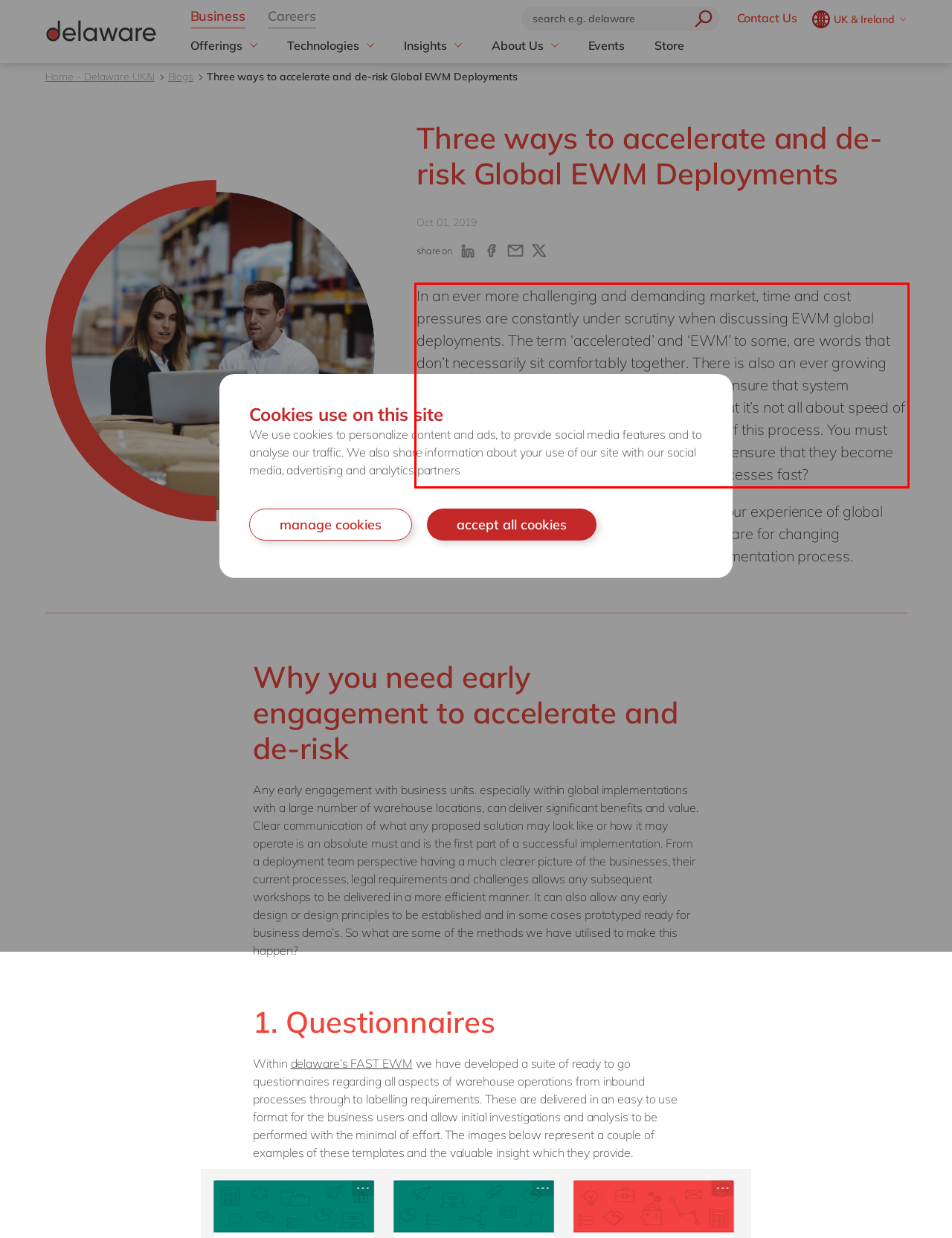You are looking at a screenshot of a webpage with a red rectangle bounding box. Use OCR to identify and extract the text content found inside this red bounding box.

In an ever more challenging and demanding market, time and cost pressures are constantly under scrutiny when discussing EWM global deployments. The term ‘accelerated’ and ‘EWM’ to some, are words that don’t necessarily sit comfortably together. There is also an ever growing demand to de-risk EWM implementations and ensure that system adoption is realised as efficiently as possible. But it’s not all about speed of delivery, managing change is a critical element of this process. You must consider how you engage employees early and ensure that they become proficient with the new technology and new processes fast?